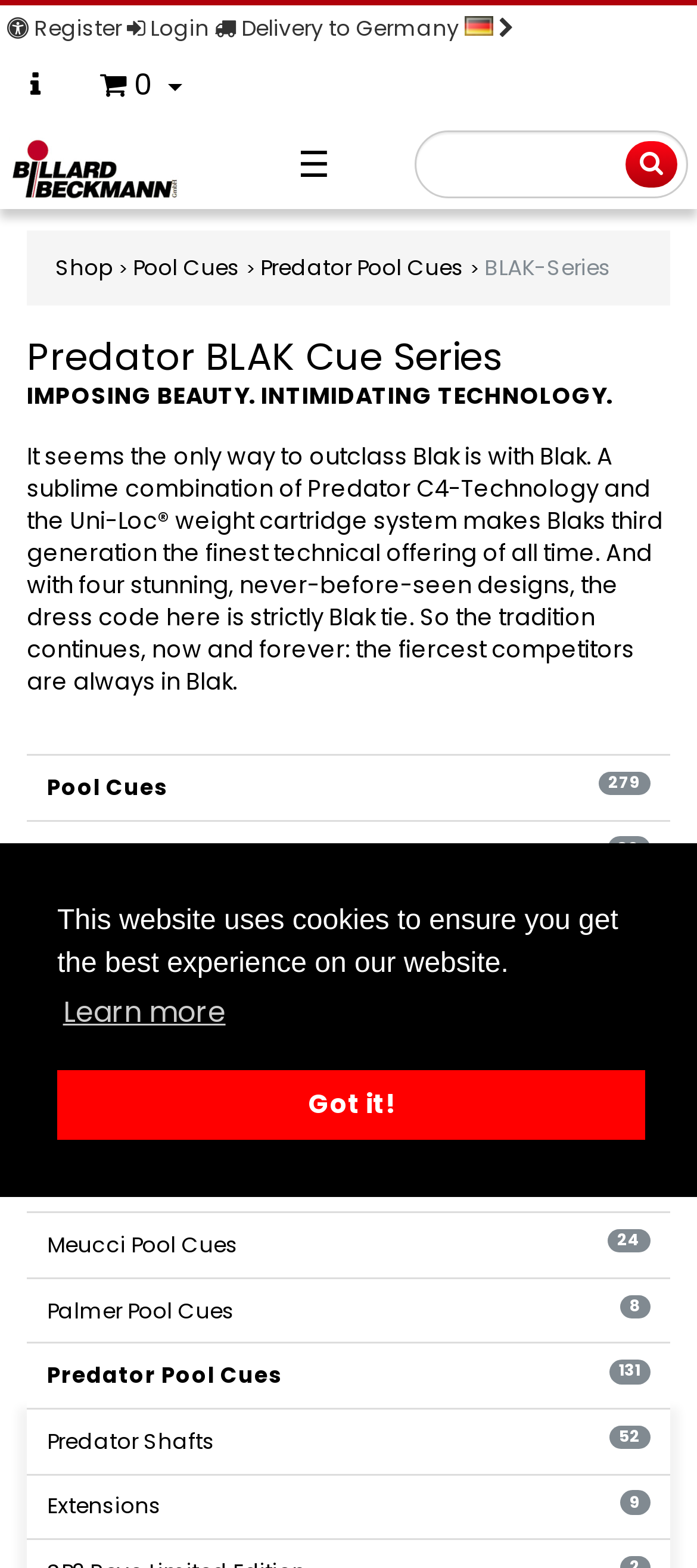Produce an extensive caption that describes everything on the webpage.

The webpage is about the Predator BLAK Cue Series, a product line of pool cues. At the top of the page, there is a notification bar with a message about the website using cookies, accompanied by two buttons: "Learn more" and "Got it!".

The top navigation bar has several links, including "Register", "Login", and "Delivery to Germany", which is accompanied by a small German flag icon. There is also a "Kontaktinfo" link and a shopping cart icon with a "0" badge.

Below the navigation bar, there is a main navigation section with a "Billard Beckmann" logo, a navigation button, and a search bar with a magnifying glass icon. The search bar is located at the top-right corner of the page.

The breadcrumbs navigation section is located below the main navigation, showing the path "Shop > Pool Cues > Predator Pool Cues > BLAK-Series".

The main content of the page is an article about the Predator BLAK Cue Series, featuring a heading and a subheading that describes the product line. There is a large block of text that provides more information about the product, highlighting its features and benefits.

Below the article, there are several links to other pool cue products, including McDermott, Classic, Cuetec, Cyber, Fury, Joss, Meucci, Palmer, and Predator pool cues, as well as Predator shafts and extensions. These links are arranged in a vertical list, taking up most of the page's content area.